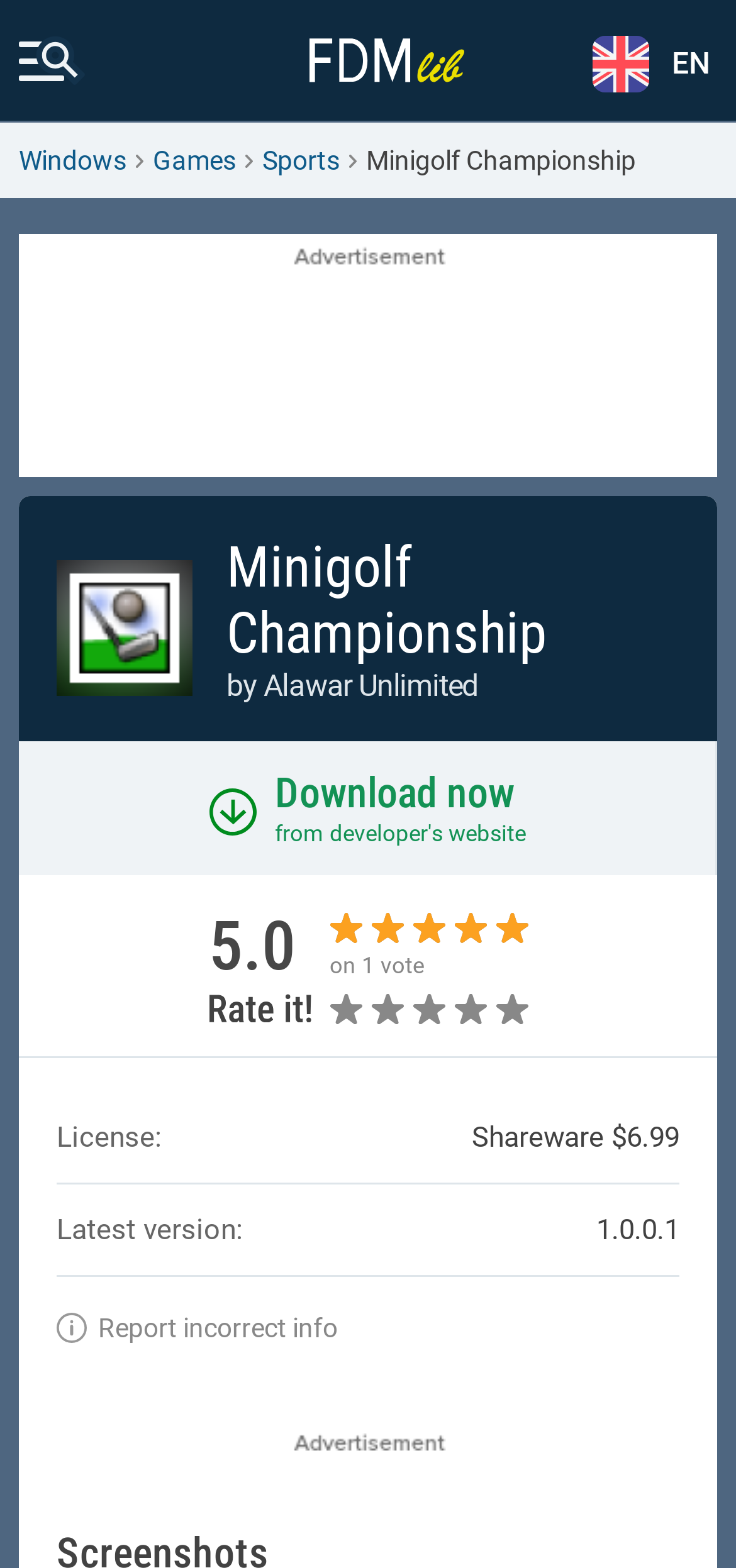Please identify the bounding box coordinates of the element I need to click to follow this instruction: "View game details".

[0.308, 0.34, 0.923, 0.425]